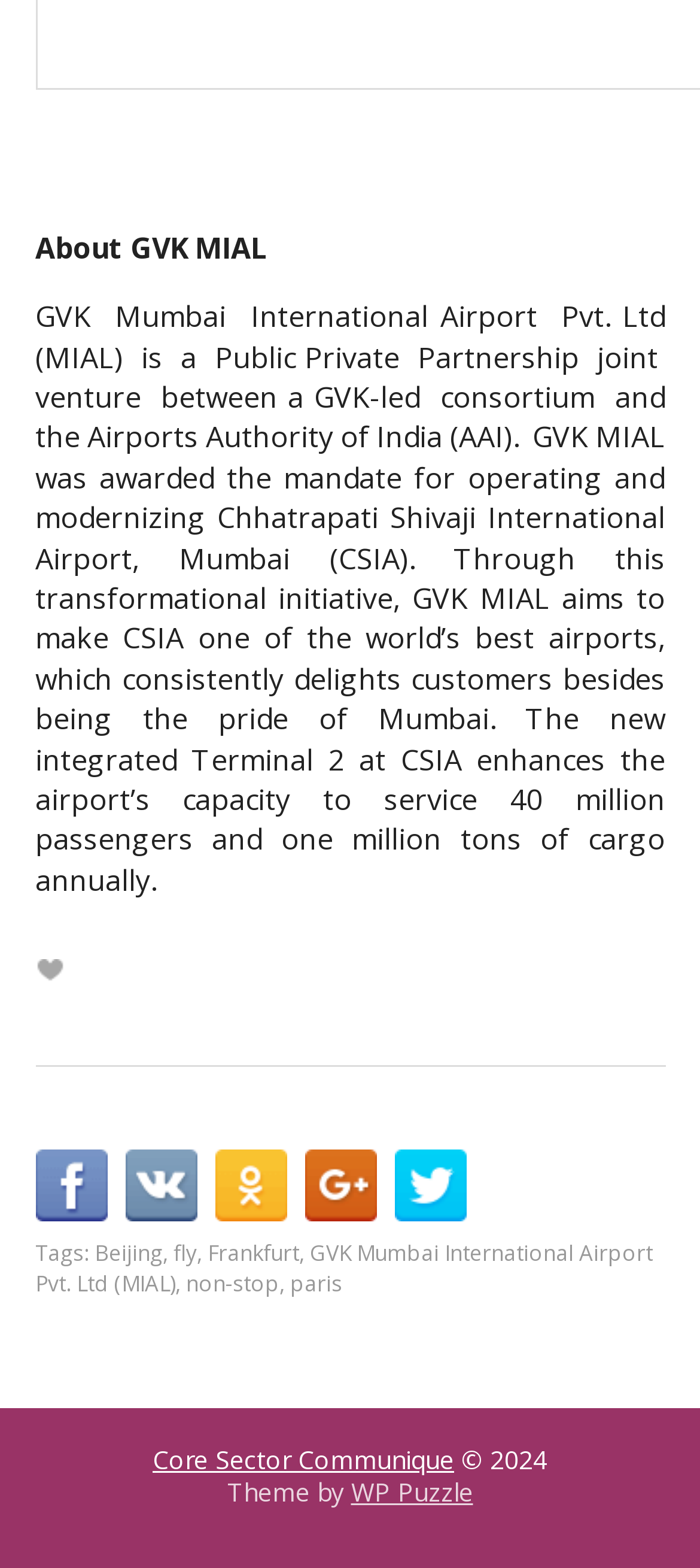Based on the visual content of the image, answer the question thoroughly: What is the name of the airport?

The answer can be found in the second StaticText element, which describes GVK MIAL as a joint venture that operates and modernizes Chhatrapati Shivaji International Airport, Mumbai (CSIA).